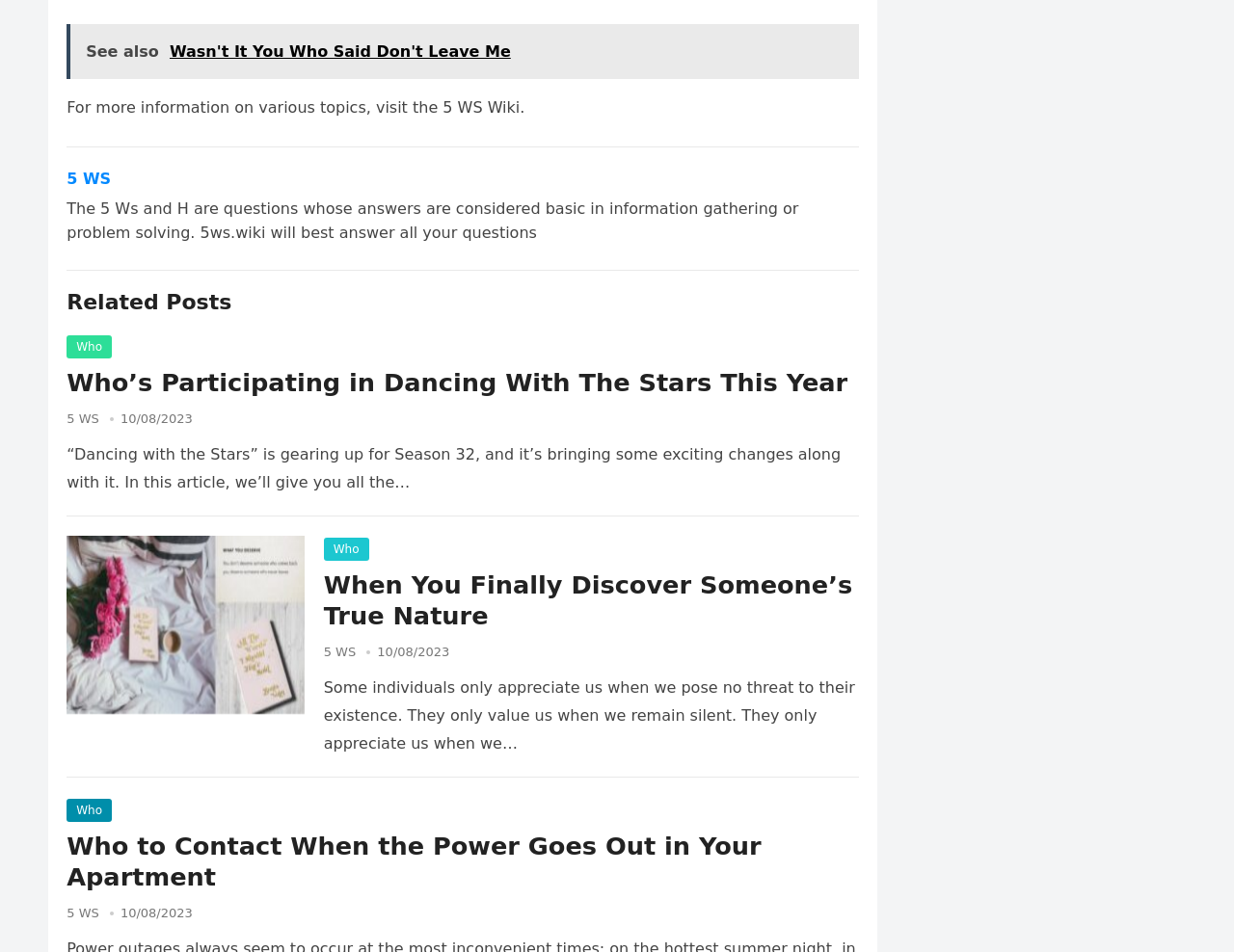Please identify the bounding box coordinates of the element's region that should be clicked to execute the following instruction: "Visit the page 'Who to Contact When the Power Goes Out in Your Apartment'". The bounding box coordinates must be four float numbers between 0 and 1, i.e., [left, top, right, bottom].

[0.055, 0.875, 0.617, 0.937]